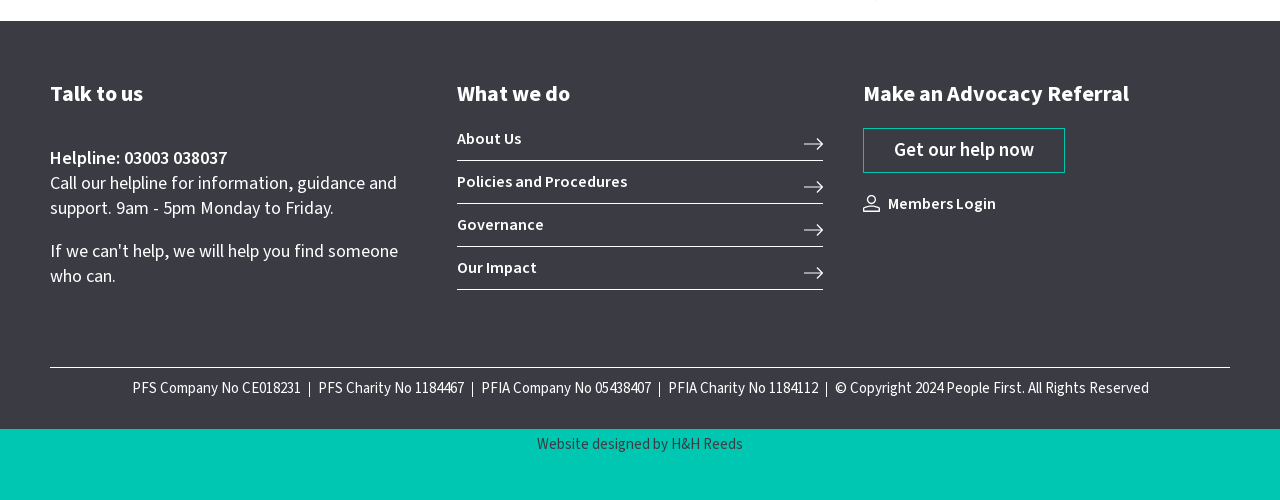Please provide a detailed answer to the question below based on the screenshot: 
What is the charity number of PFIA?

The charity number of PFIA can be found at the bottom-center of the webpage, in the StaticText element with the text 'PFIA Charity No 1184112'.